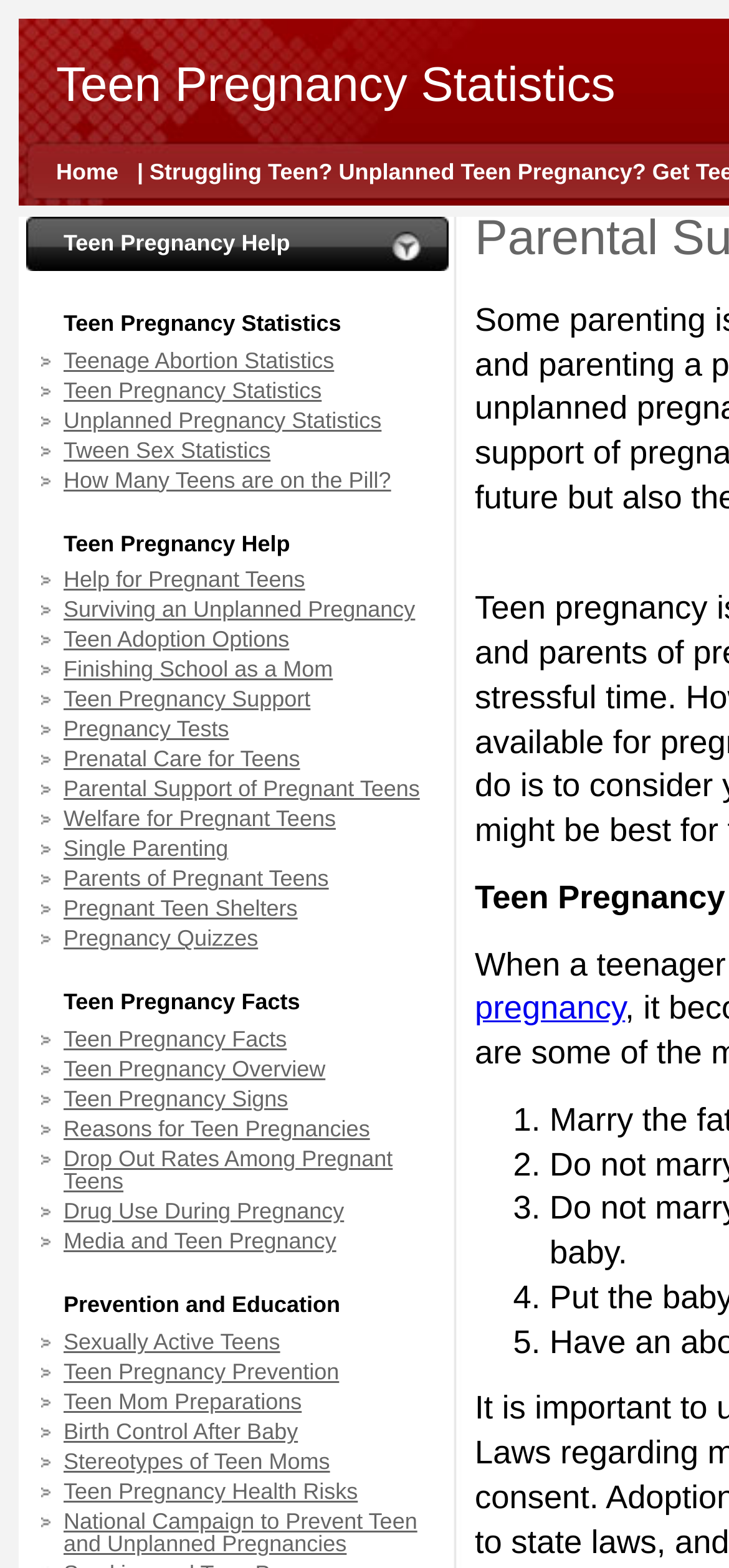Please respond to the question with a concise word or phrase:
How many links are there under 'Teen Pregnancy Help'?

15